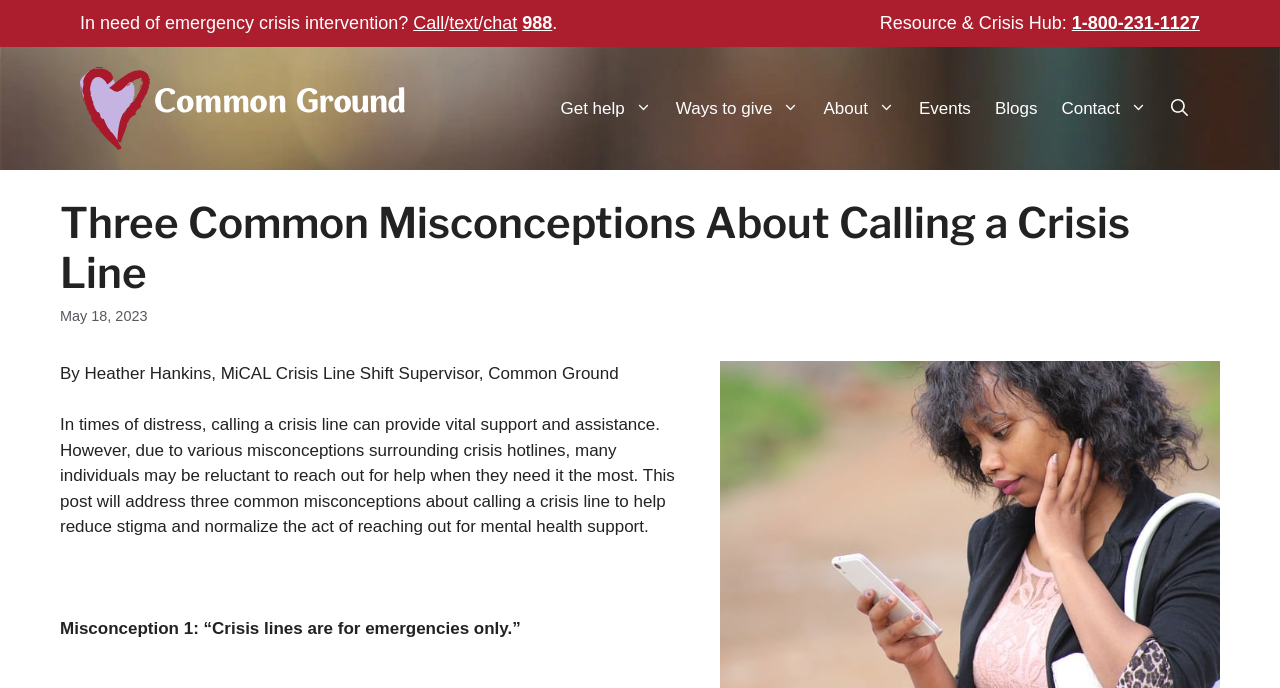Using the description "text", predict the bounding box of the relevant HTML element.

[0.351, 0.019, 0.374, 0.048]